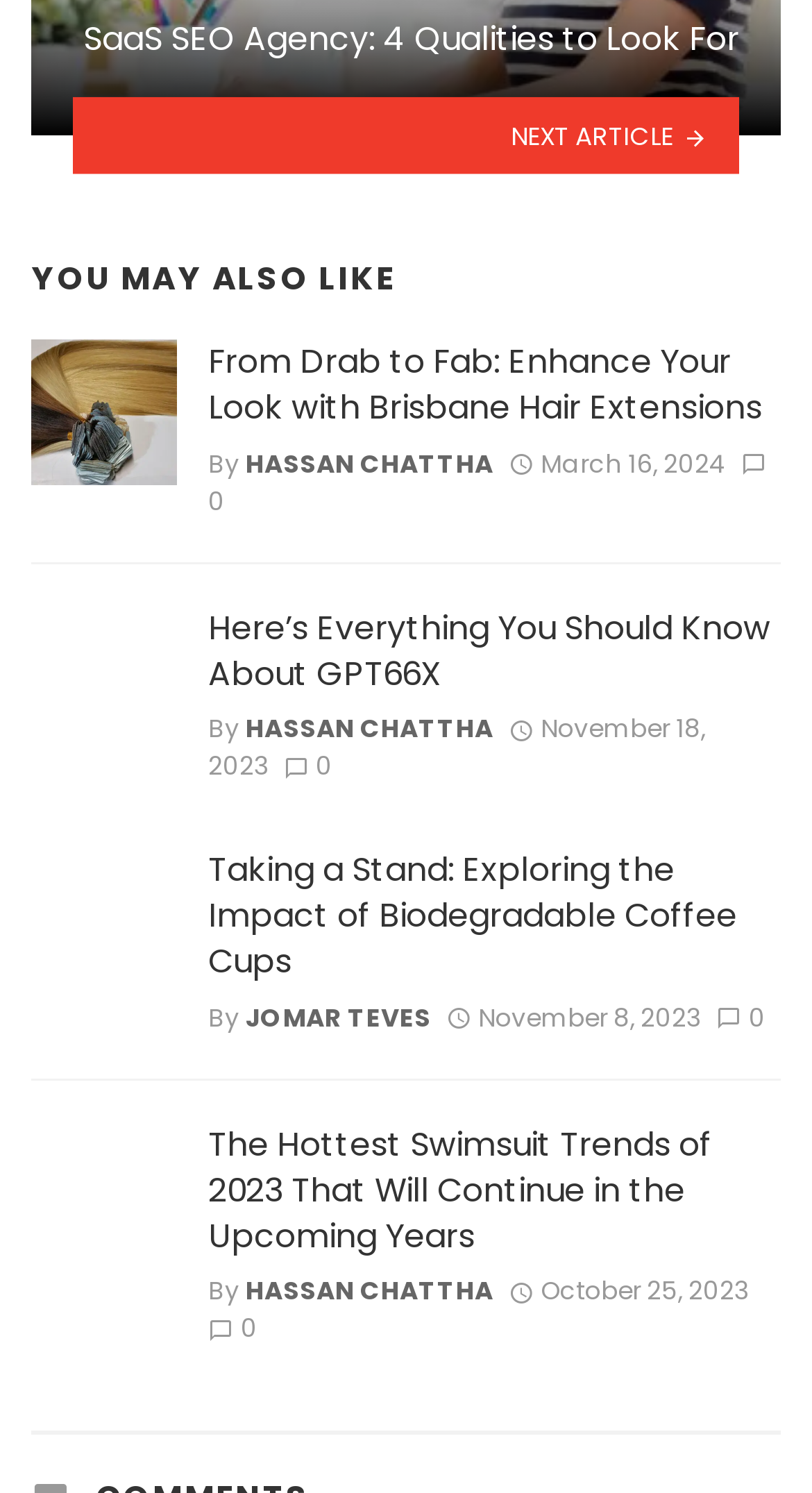Please specify the bounding box coordinates of the area that should be clicked to accomplish the following instruction: "Explore the article 'Taking a Stand: Exploring the Impact of Biodegradable Coffee Cups'". The coordinates should consist of four float numbers between 0 and 1, i.e., [left, top, right, bottom].

[0.038, 0.568, 0.962, 0.694]